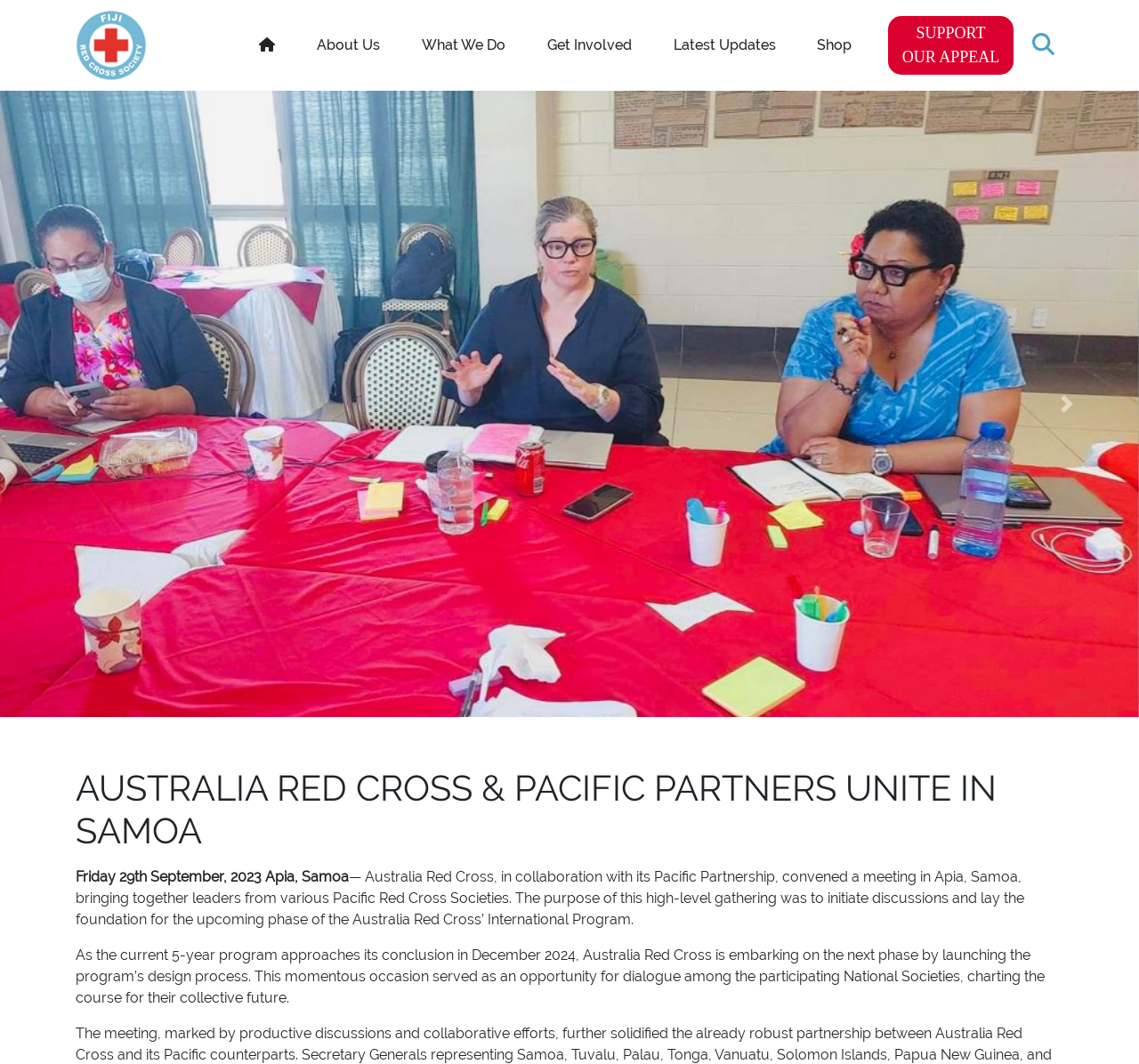Locate and extract the headline of this webpage.

AUSTRALIA RED CROSS & PACIFIC PARTNERS UNITE IN SAMOA